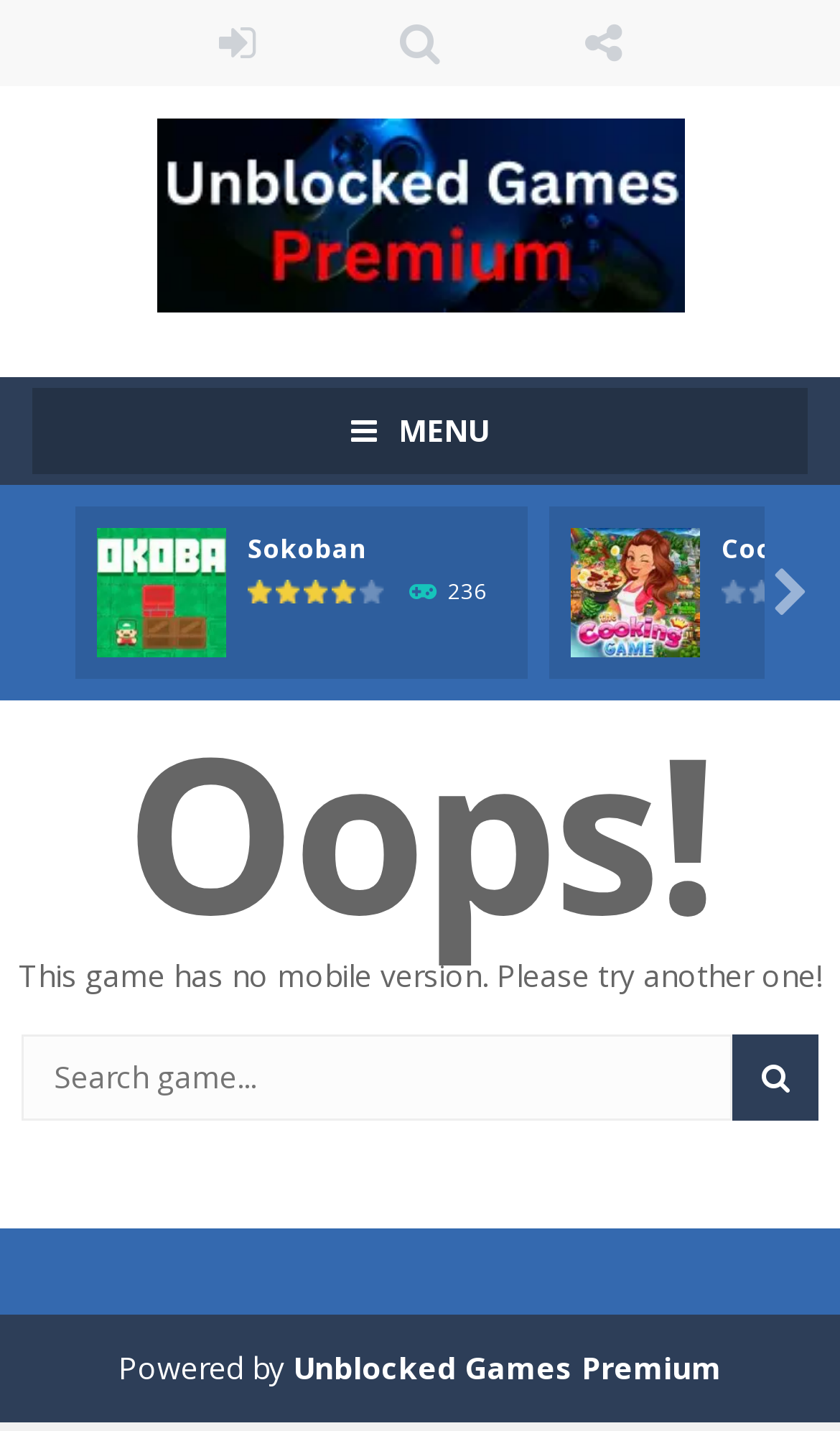How many games are displayed on the page?
Provide a comprehensive and detailed answer to the question.

I counted the number of game links on the page, which are 'Sokoban' and 'Cooking', so there are 2 games displayed.